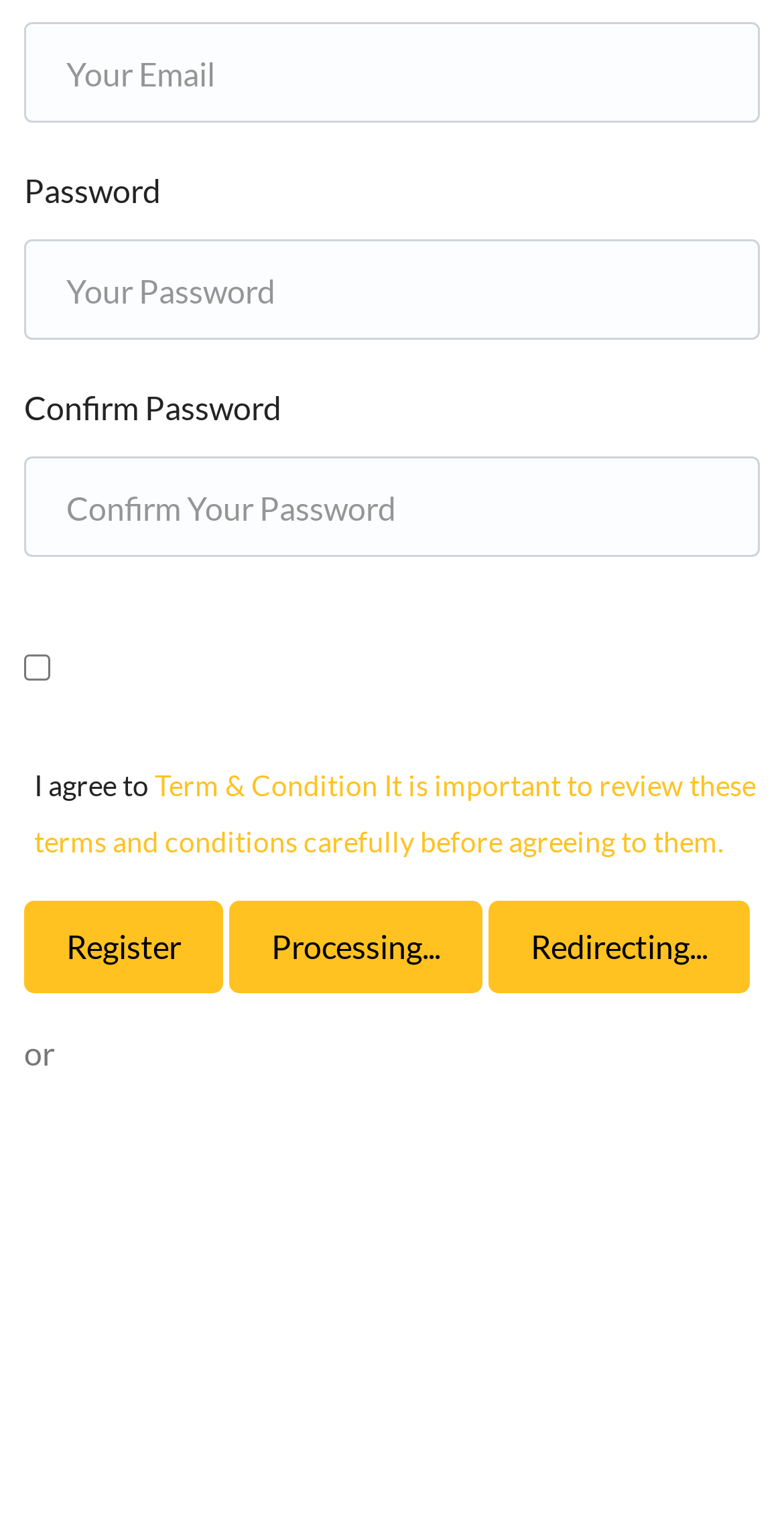Find the bounding box coordinates for the UI element whose description is: "parent_node: Email name="sb_reg_email" placeholder="Your Email"". The coordinates should be four float numbers between 0 and 1, in the format [left, top, right, bottom].

[0.031, 0.015, 0.969, 0.081]